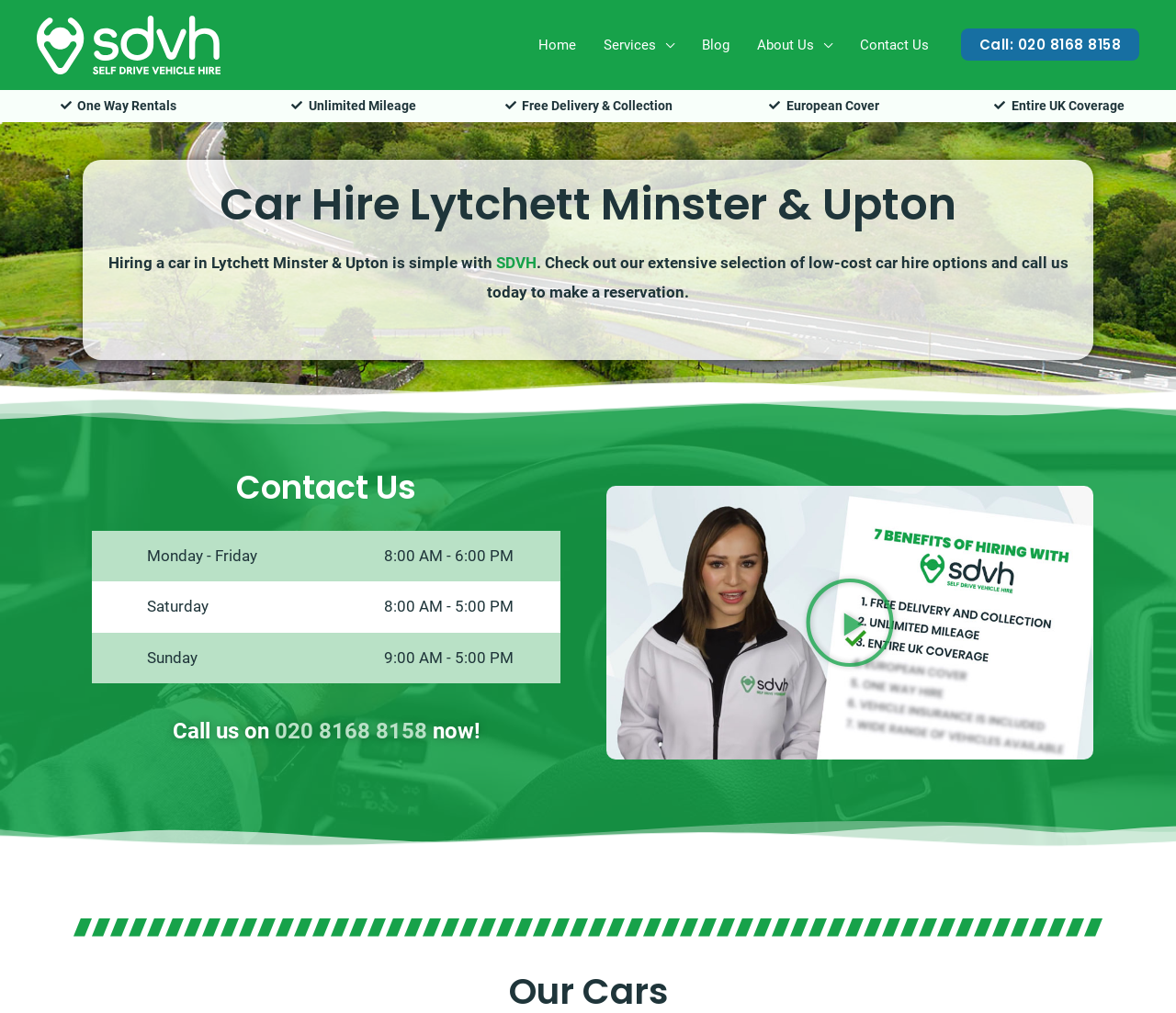Please indicate the bounding box coordinates for the clickable area to complete the following task: "Request an appointment". The coordinates should be specified as four float numbers between 0 and 1, i.e., [left, top, right, bottom].

None